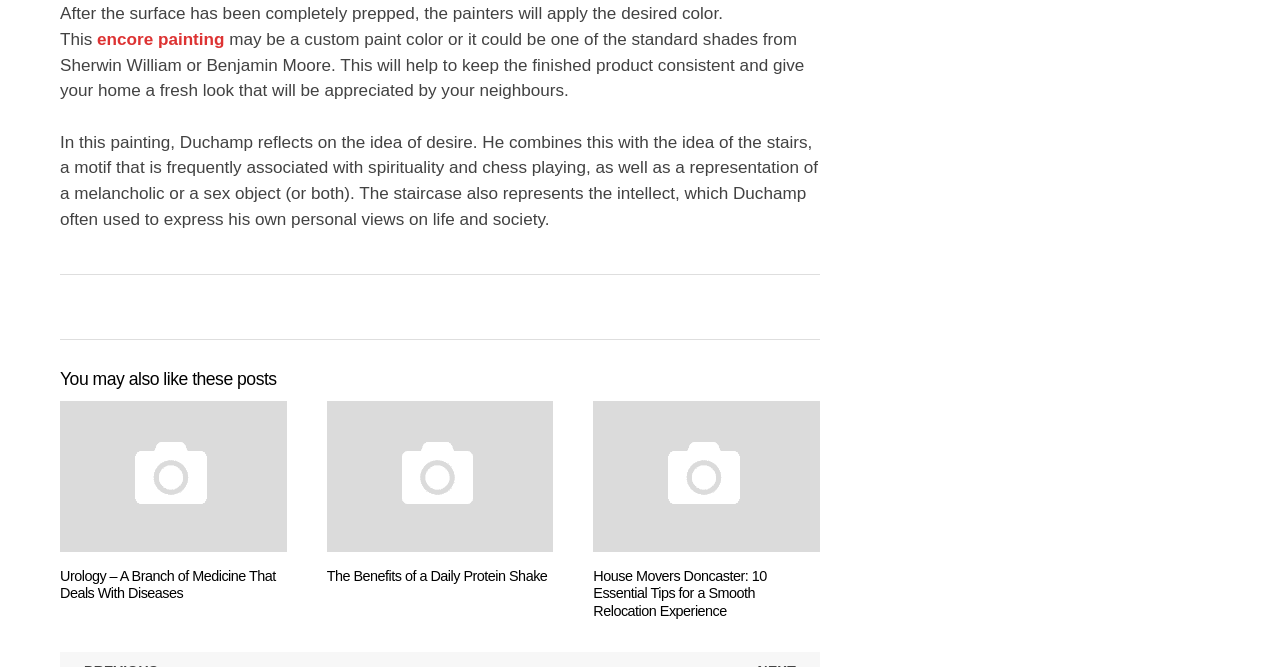What is the topic of the first paragraph?
Refer to the image and provide a detailed answer to the question.

The first paragraph starts with 'After the surface has been completely prepped, the painters will apply the desired color.' which indicates that the topic is about painting.